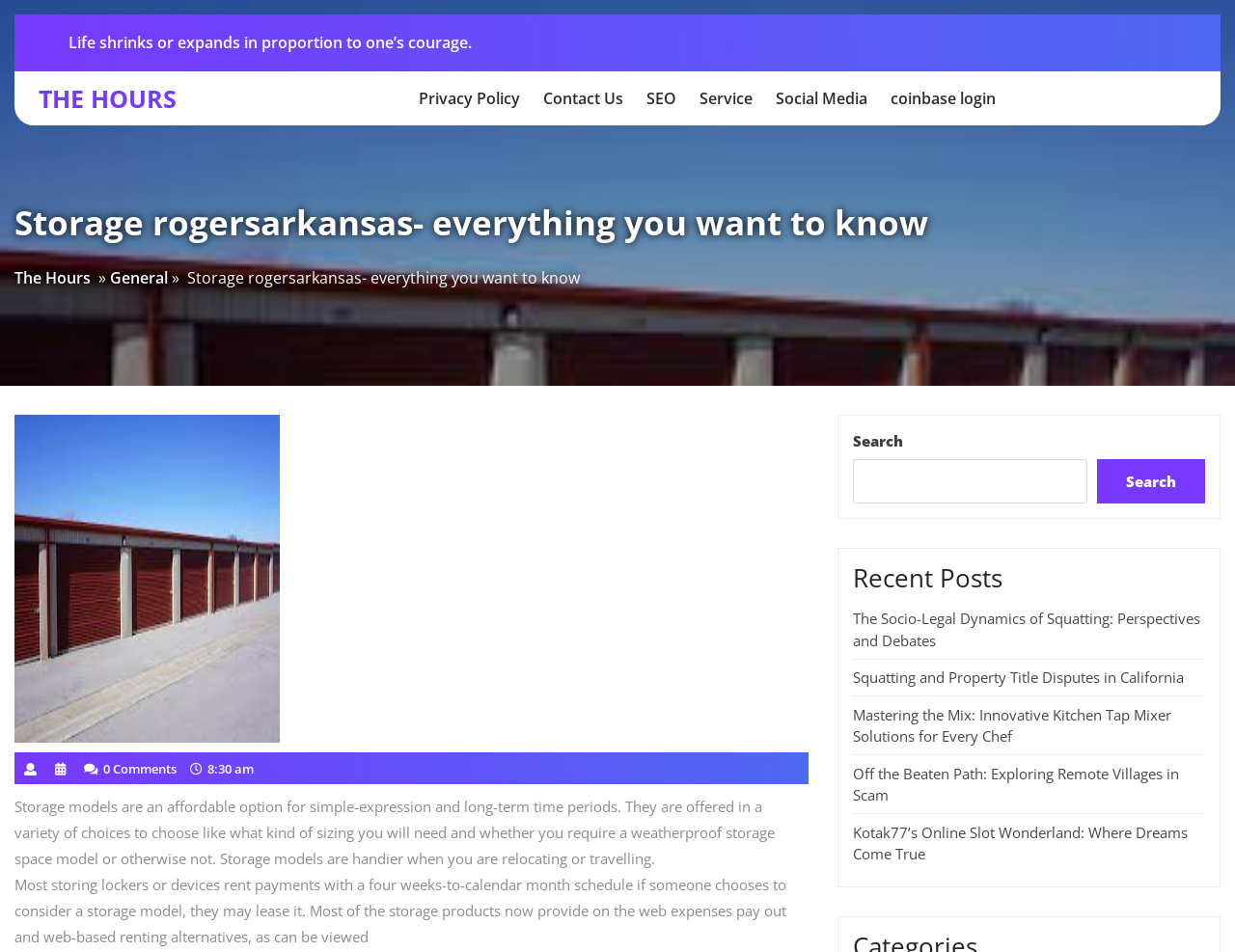What is the purpose of storage models? Observe the screenshot and provide a one-word or short phrase answer.

Affordable option for simple-expression and long-term time periods